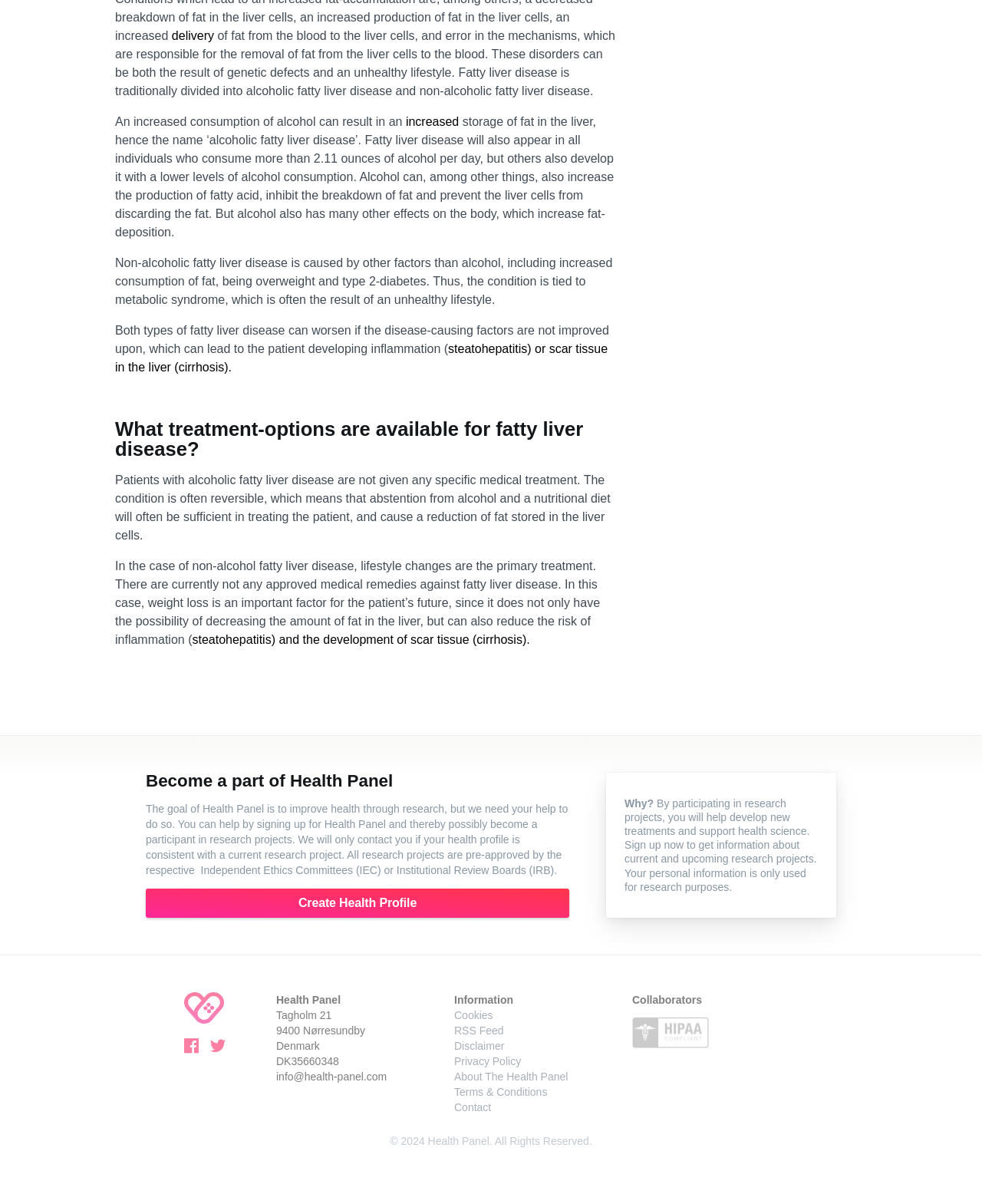Determine the bounding box coordinates in the format (top-left x, top-left y, bottom-right x, bottom-right y). Ensure all values are floating point numbers between 0 and 1. Identify the bounding box of the UI element described by: Twitter

[0.213, 0.862, 0.238, 0.88]